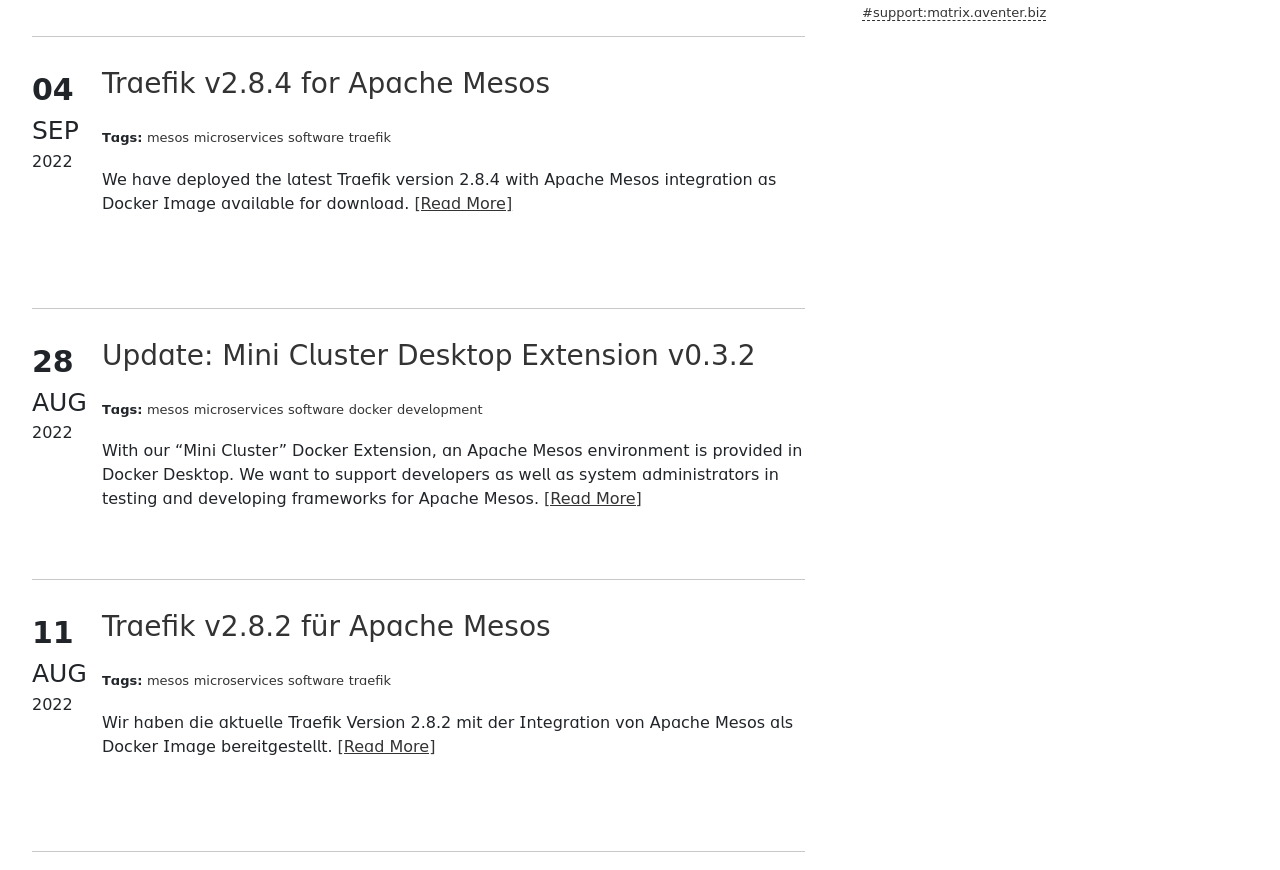Given the description of a UI element: "docker", identify the bounding box coordinates of the matching element in the webpage screenshot.

[0.272, 0.462, 0.307, 0.479]